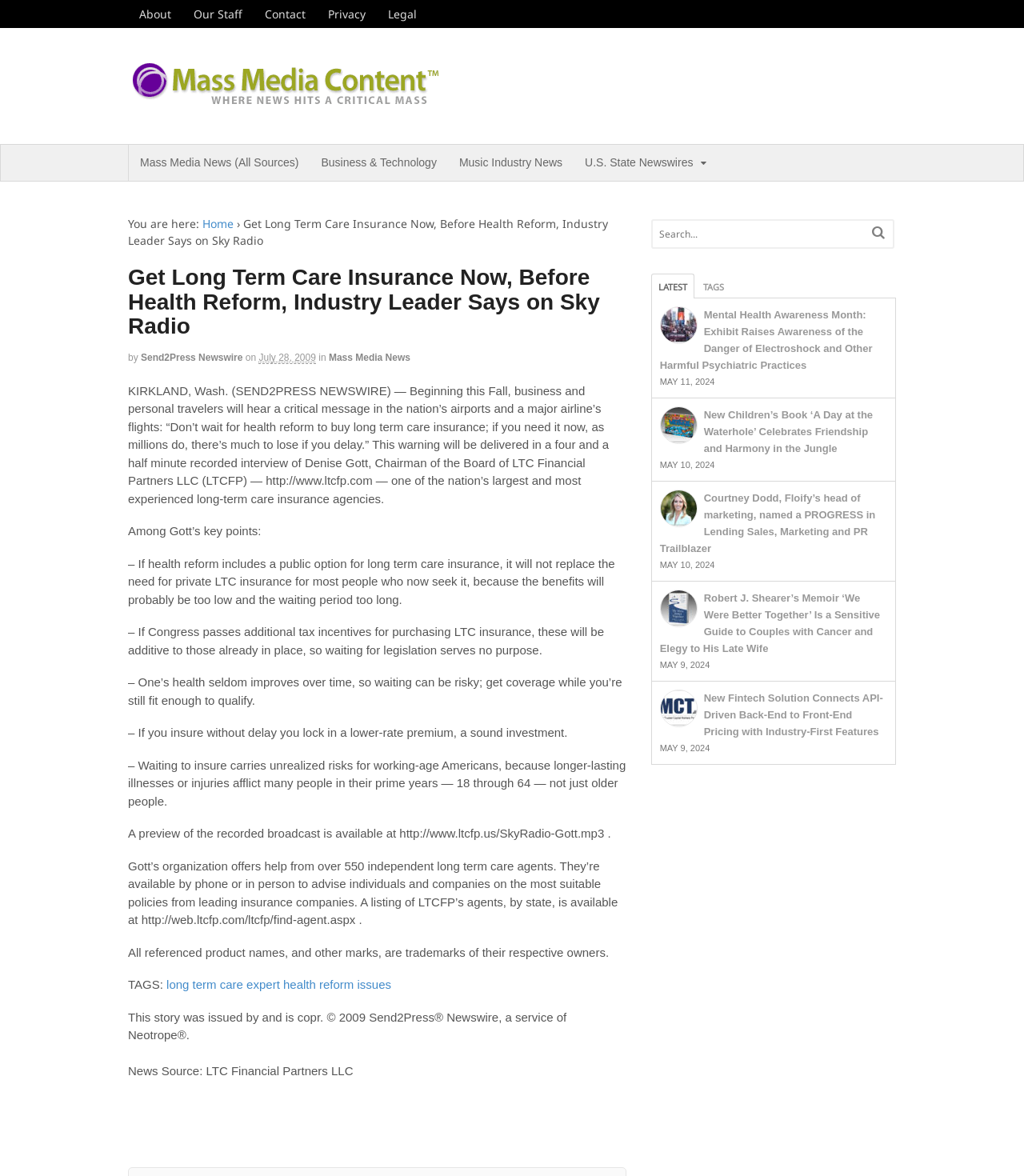Produce an elaborate caption capturing the essence of the webpage.

This webpage appears to be a news article or press release from Send2Press Newswire, with a focus on long-term care insurance and health reform. At the top of the page, there are several links to other sections of the website, including "About", "Our Staff", "Contact", "Privacy", and "Legal". Below these links, there is a prominent link to "Mass Media Content" with an accompanying image.

The main content of the page is a news article with a title "Get Long Term Care Insurance Now, Before Health Reform, Industry Leader Says on Sky Radio". The article is attributed to Send2Press Newswire and features a quote from Denise Gott, Chairman of the Board of LTC Financial Partners LLC. The article discusses the importance of purchasing long-term care insurance before health reform takes effect, highlighting the potential risks of waiting.

The article is divided into several sections, with headings and bullet points summarizing key points made by Gott. There are also several links to external resources, including a preview of a recorded broadcast and a listing of LTCFP's agents by state.

To the right of the main content, there is a search bar with a magnifying glass icon. Below the search bar, there are several links to other news articles, each with a brief summary and a date stamp. These articles appear to be from various sources and cover a range of topics, including mental health awareness, children's books, and fintech solutions.

At the bottom of the page, there is a copyright notice and a statement indicating that the story was issued by Send2Press Newswire.